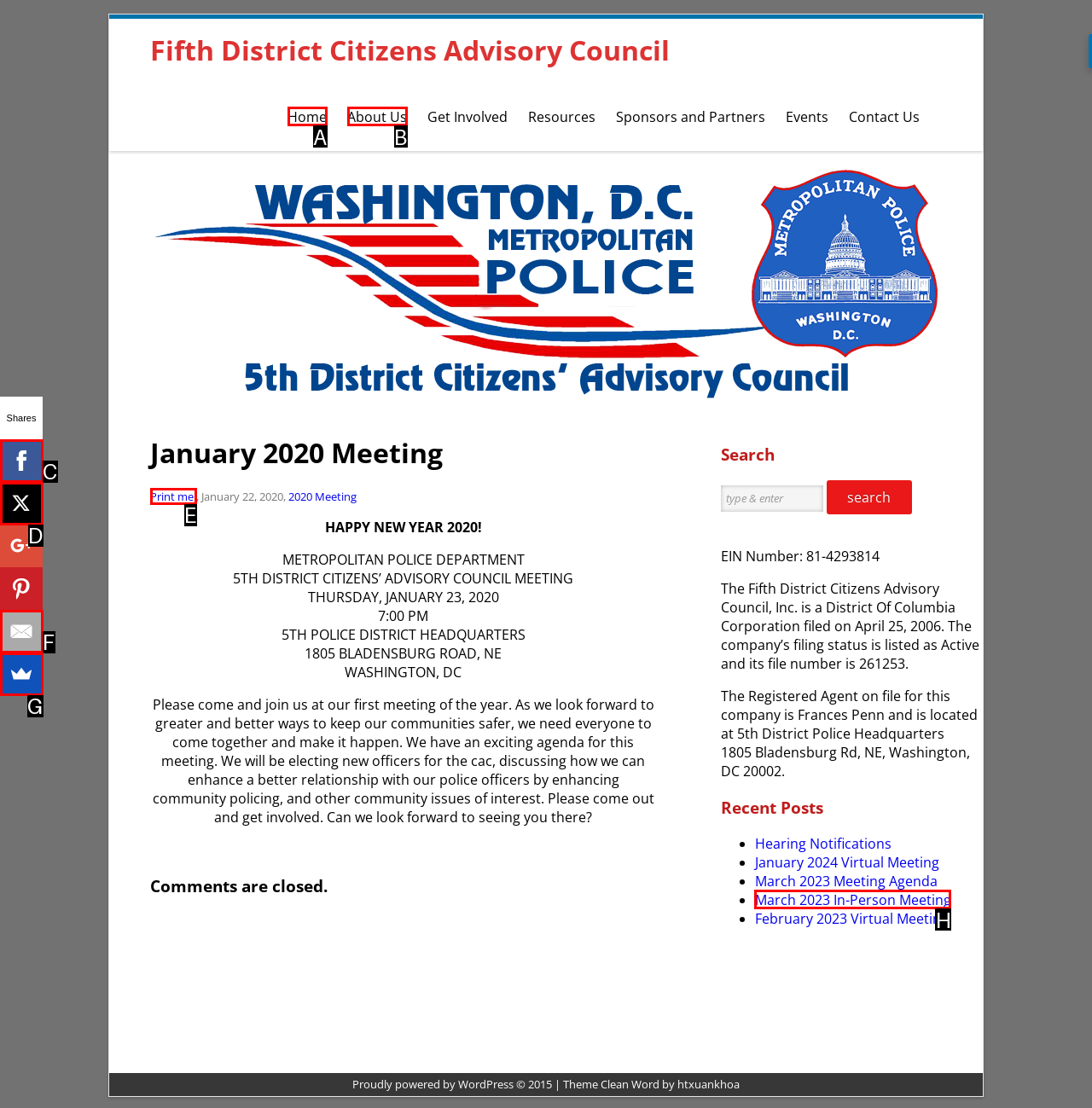Determine the letter of the UI element that you need to click to perform the task: Click the 'Print me' link.
Provide your answer with the appropriate option's letter.

E